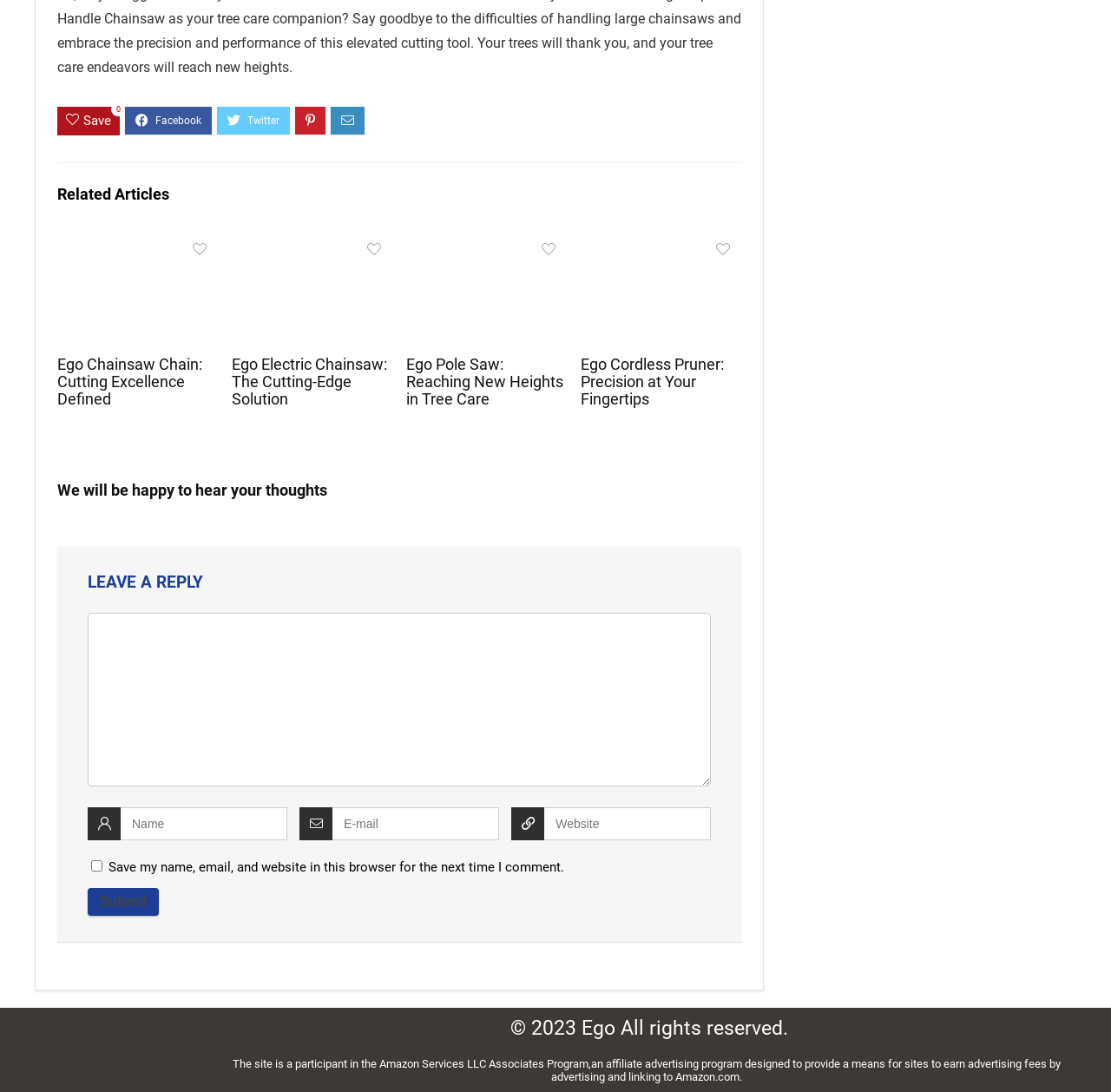Determine the bounding box coordinates of the area to click in order to meet this instruction: "Click the link 'Ego Electric Chainsaw: The Cutting-Edge Solution'".

[0.209, 0.326, 0.348, 0.374]